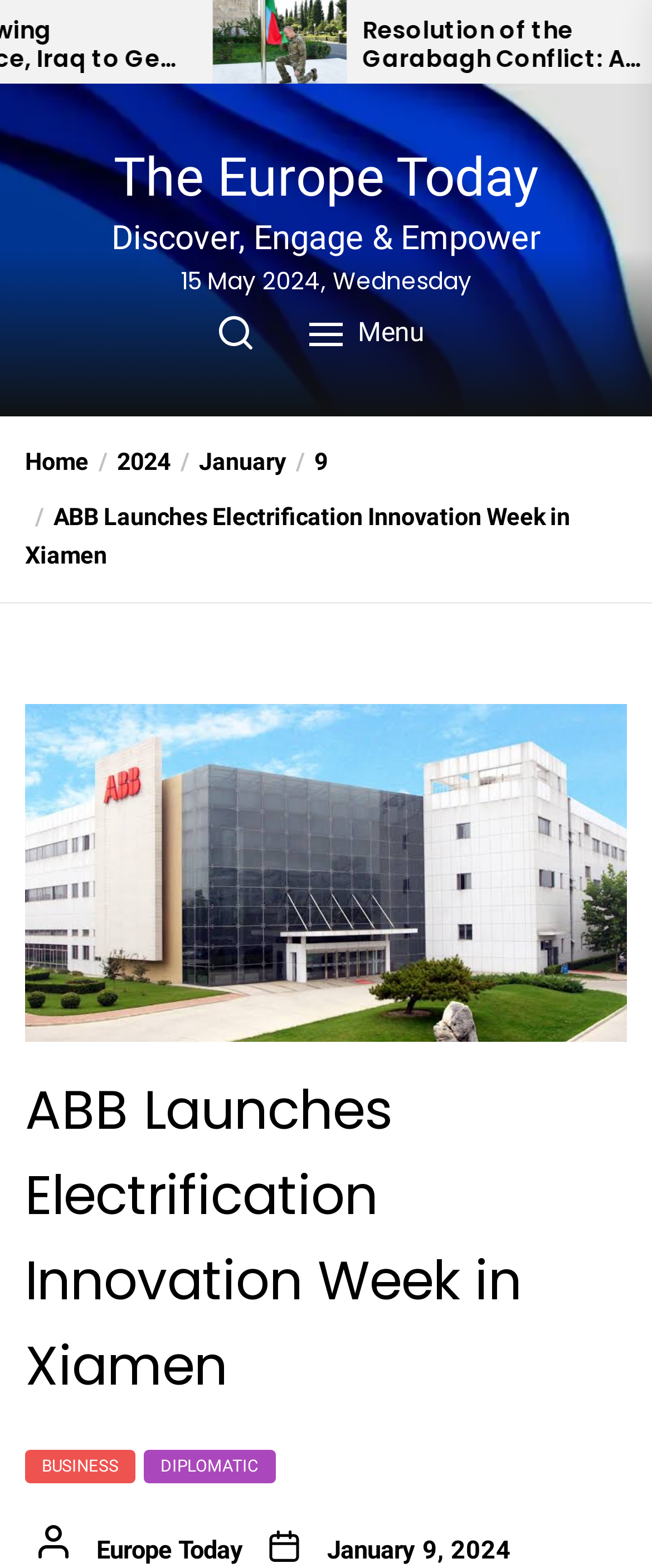Provide a comprehensive caption for the webpage.

The webpage appears to be a news article from "The Europe Today" website. At the top, there is a navigation menu with breadcrumbs, showing the path "Home > 2024 > January > 9 > ABB Launches Electrification Innovation Week in Xiamen". Below the navigation menu, there is a large header with the title "ABB Launches Electrification Innovation Week in Xiamen". 

To the left of the header, there is an image related to the article. Above the image, there are two links to other news articles, "EU Files Official Complaint Over Flag Ban at Eurovision Song Contest", which are positioned side by side. 

On the top-right corner, there are two buttons, "Search" and "Menu", placed next to each other. Above these buttons, there is a link to "The Europe Today" and a static text "Discover, Engage & Empower". 

Below the header, there are several links to categories, including "BUSINESS", "DIPLOMATIC", and "Europe Today". The date "January 9, 2024" is also displayed at the bottom of the page.